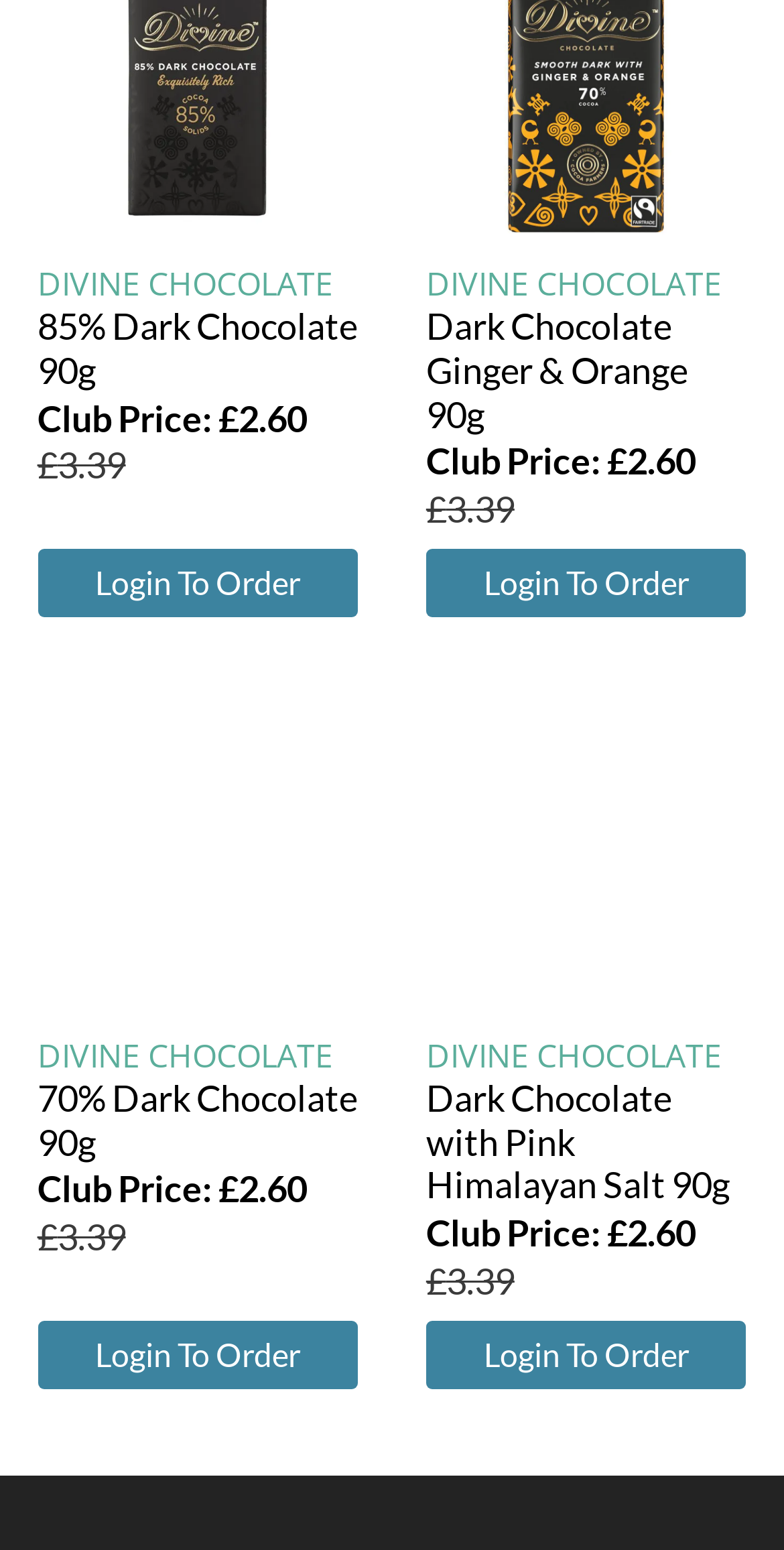How many products are listed on this page?
Answer the question with just one word or phrase using the image.

4